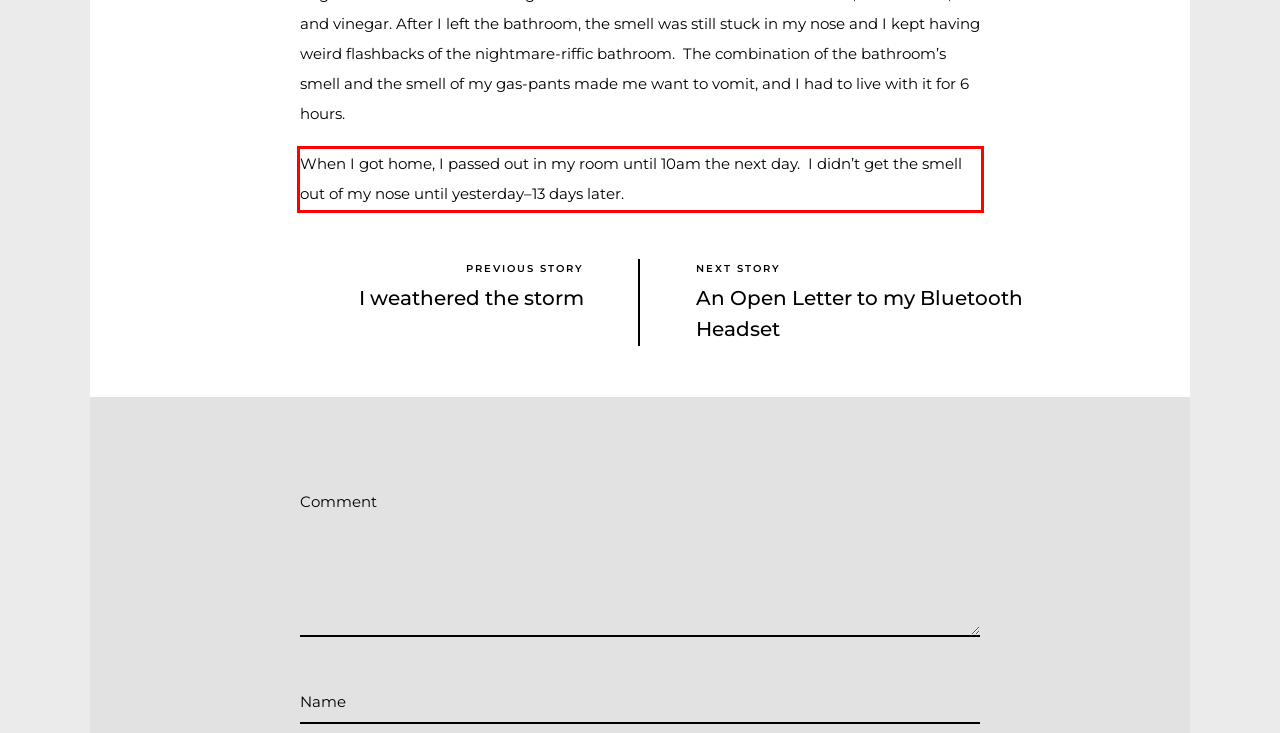You have a screenshot of a webpage with a UI element highlighted by a red bounding box. Use OCR to obtain the text within this highlighted area.

When I got home, I passed out in my room until 10am the next day. I didn’t get the smell out of my nose until yesterday–13 days later.